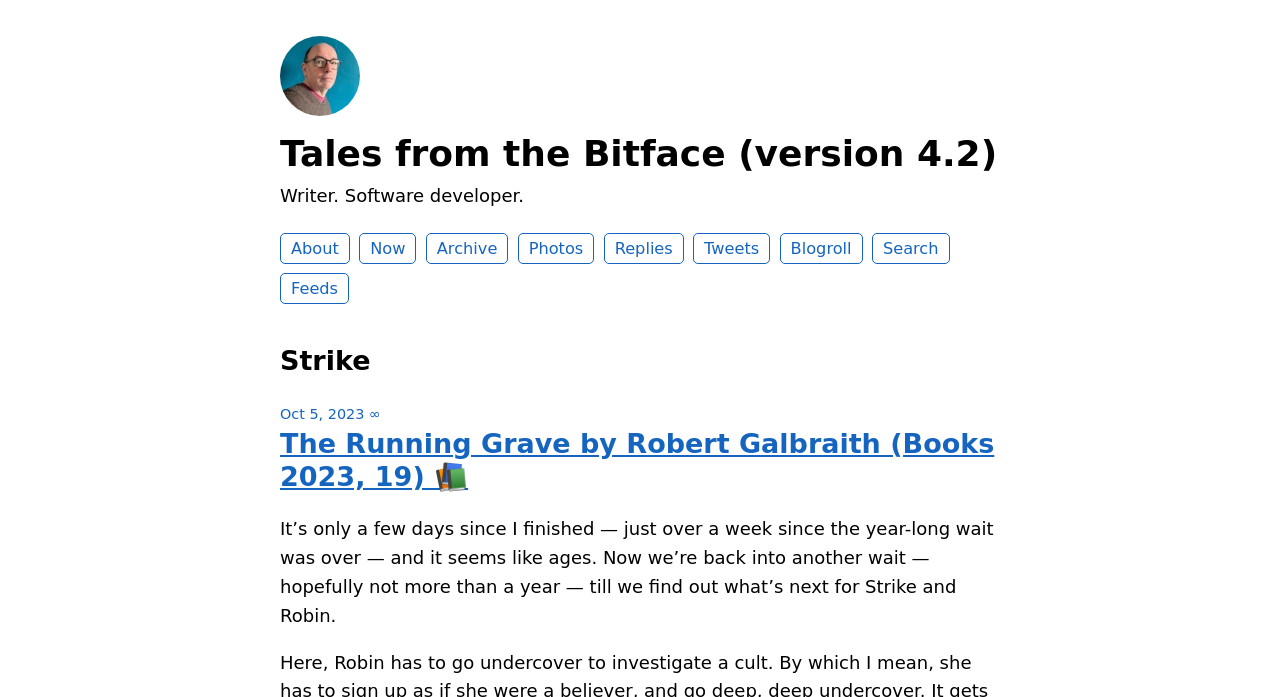What is the title of the book reviewed?
Please use the visual content to give a single word or phrase answer.

The Running Grave